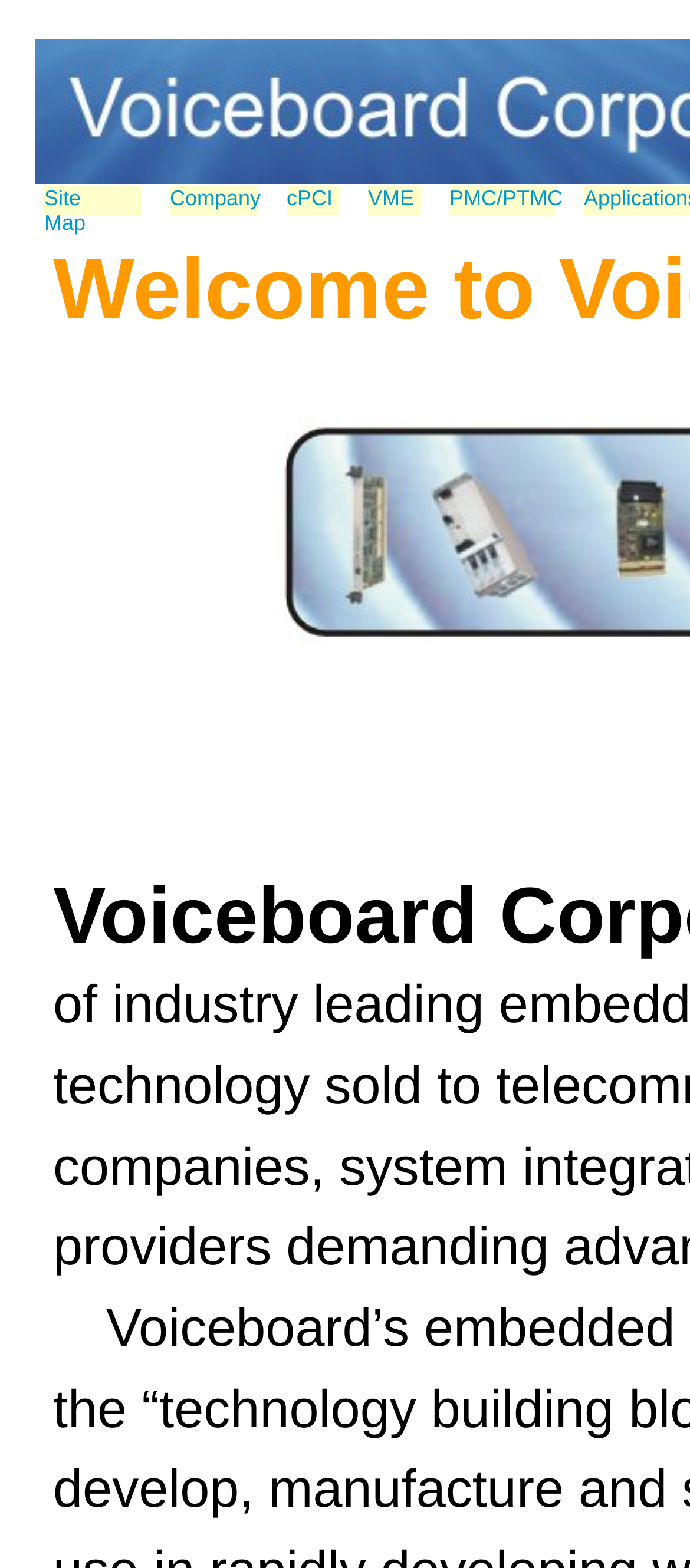What is the first menu item?
Look at the screenshot and respond with a single word or phrase.

Site Map